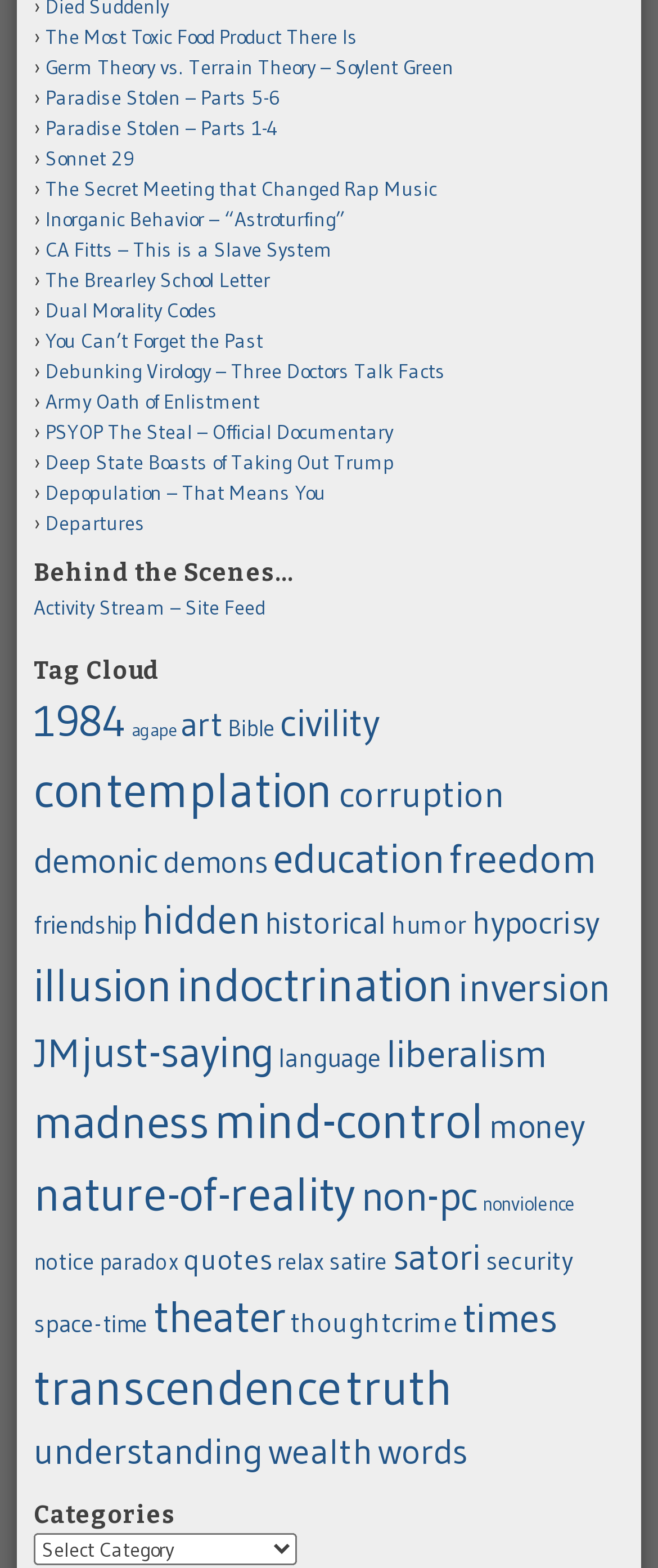Locate the bounding box coordinates of the area you need to click to fulfill this instruction: 'Select a category from the combobox'. The coordinates must be in the form of four float numbers ranging from 0 to 1: [left, top, right, bottom].

[0.051, 0.978, 0.451, 0.999]